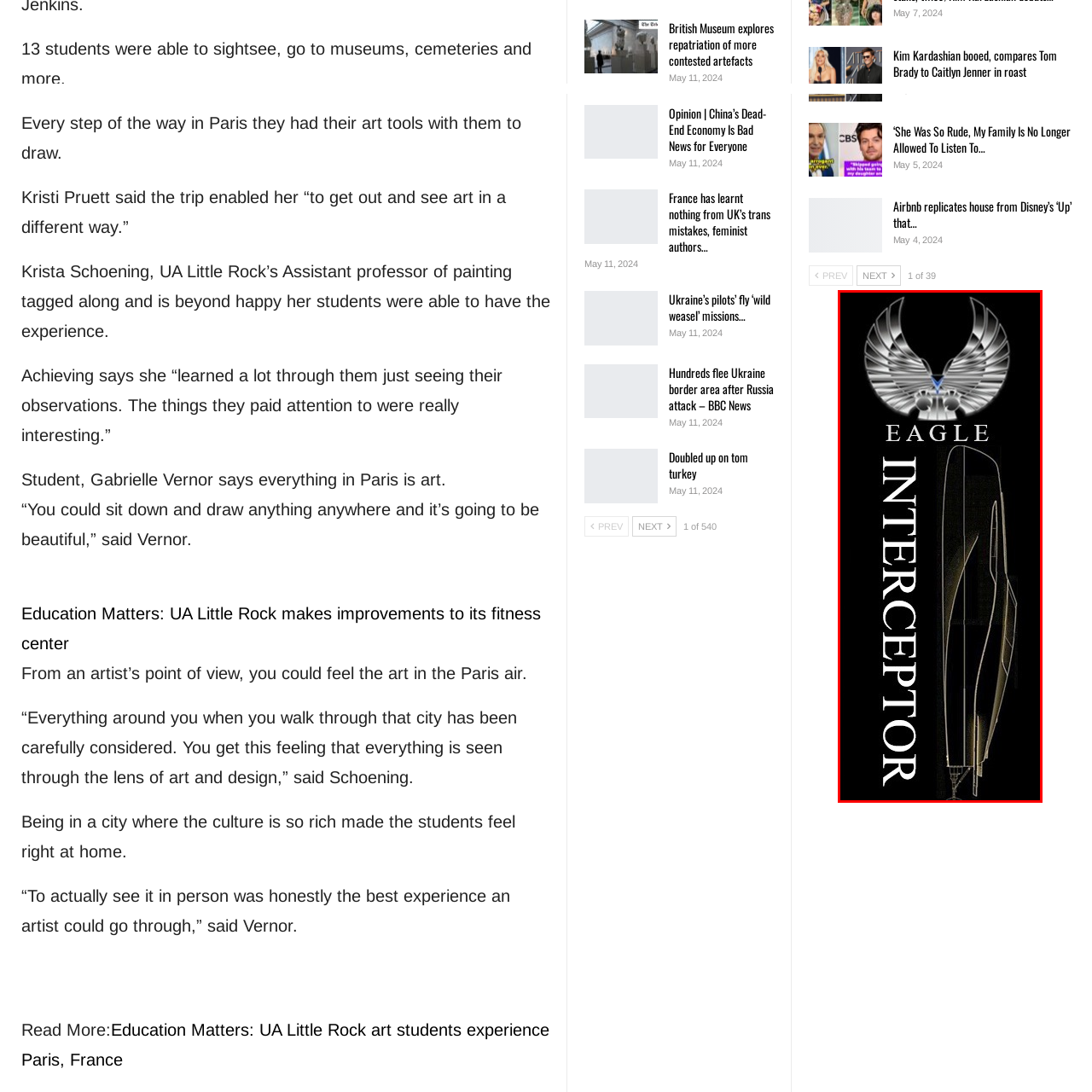What is the font style of the term 'INTERCEPTOR'?
Observe the image within the red bounding box and generate a detailed answer, ensuring you utilize all relevant visual cues.

The caption specifically mentions that the term 'INTERCEPTOR' stands tall in bold, capital letters, conveying power and urgency. This suggests that the font style of the term is bold and in all capital letters.